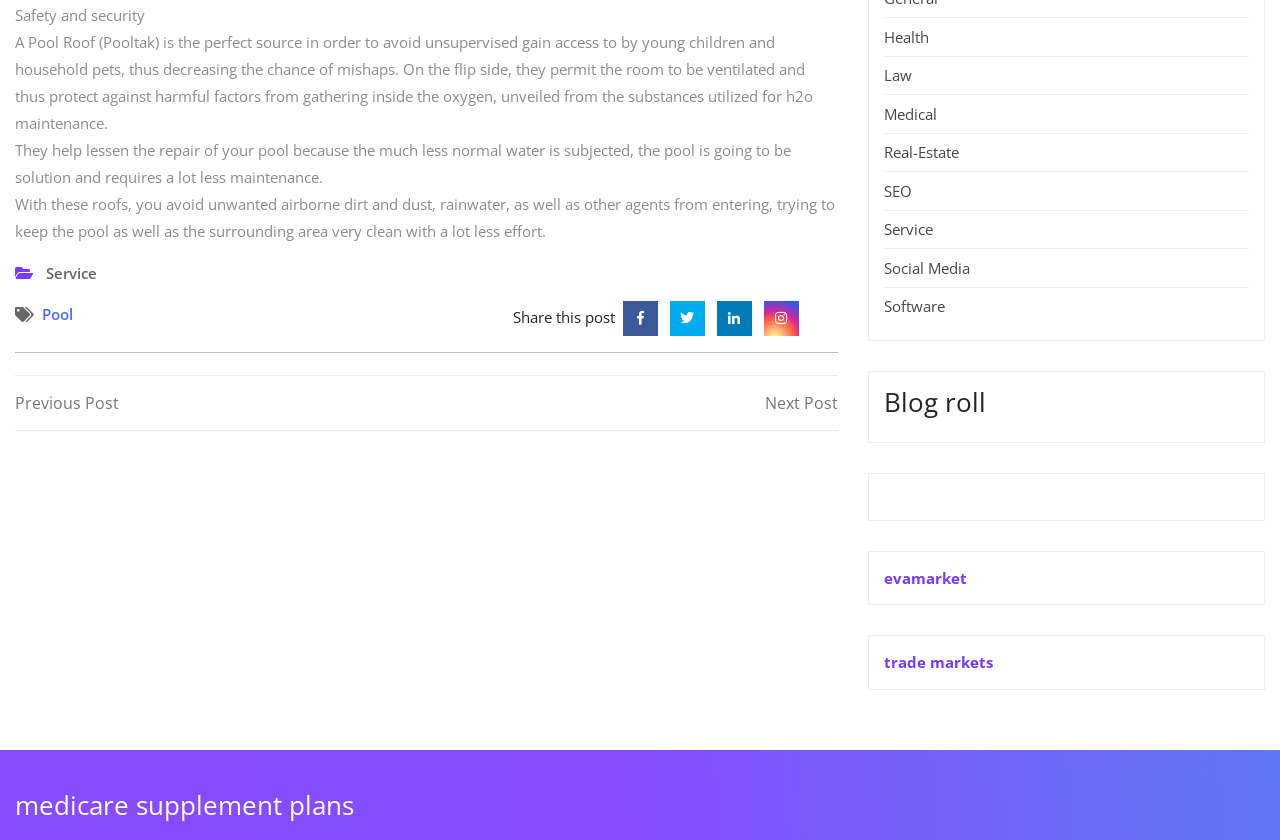Please answer the following question using a single word or phrase: 
What is the topic of the post below 'Blog roll'?

Medicare supplement plans